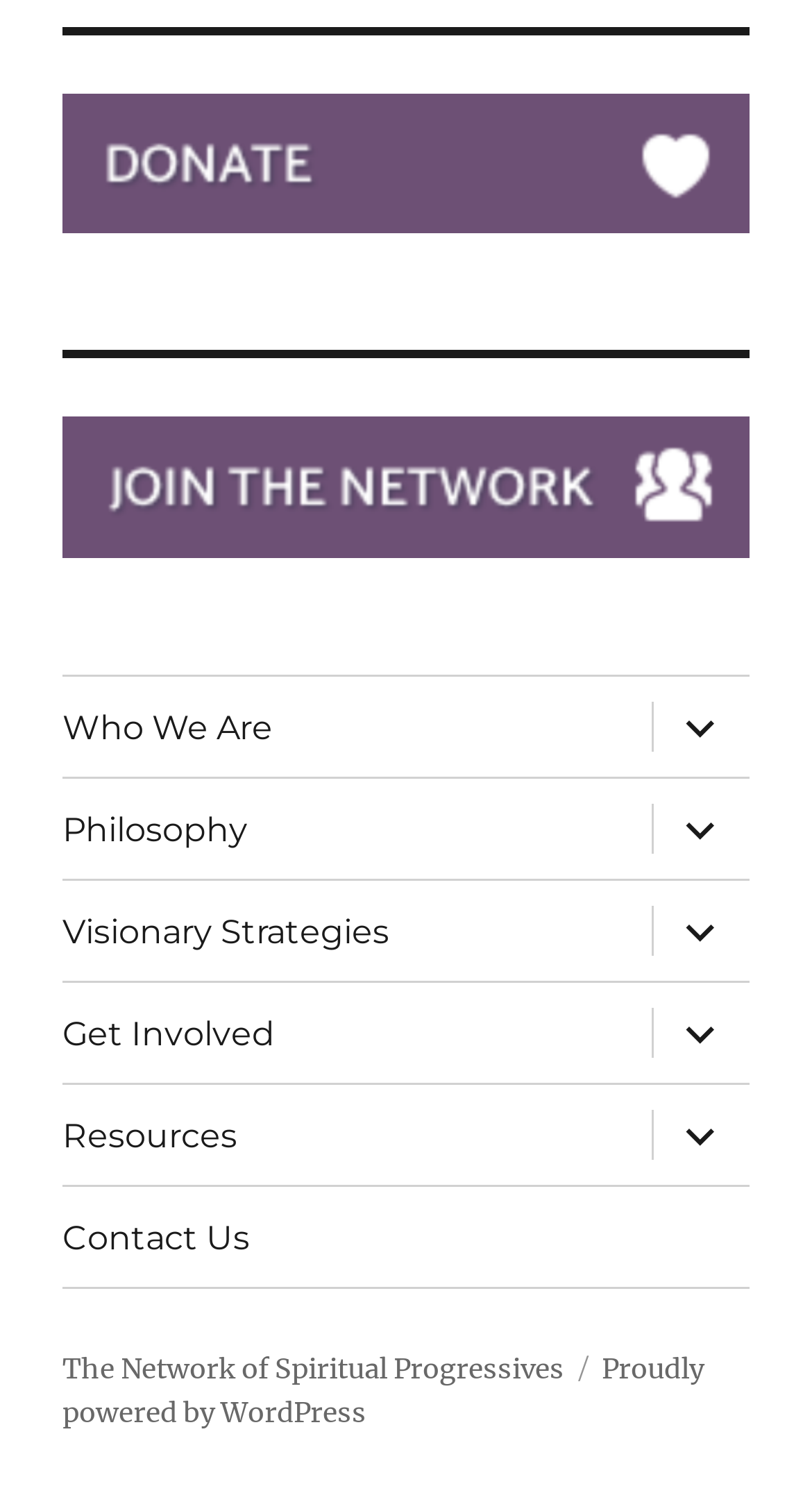Using the provided element description, identify the bounding box coordinates as (top-left x, top-left y, bottom-right x, bottom-right y). Ensure all values are between 0 and 1. Description: The Network of Spiritual Progressives

[0.077, 0.906, 0.695, 0.93]